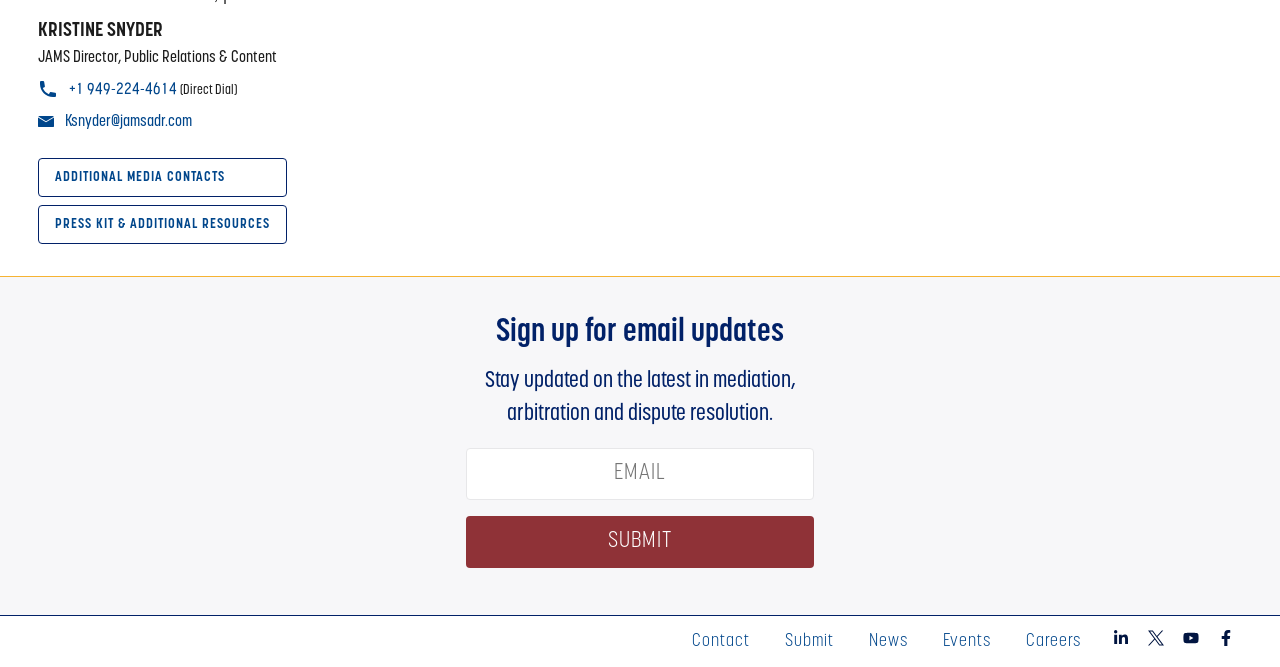Determine the bounding box coordinates for the UI element matching this description: "Additional Media Contacts".

[0.03, 0.237, 0.224, 0.295]